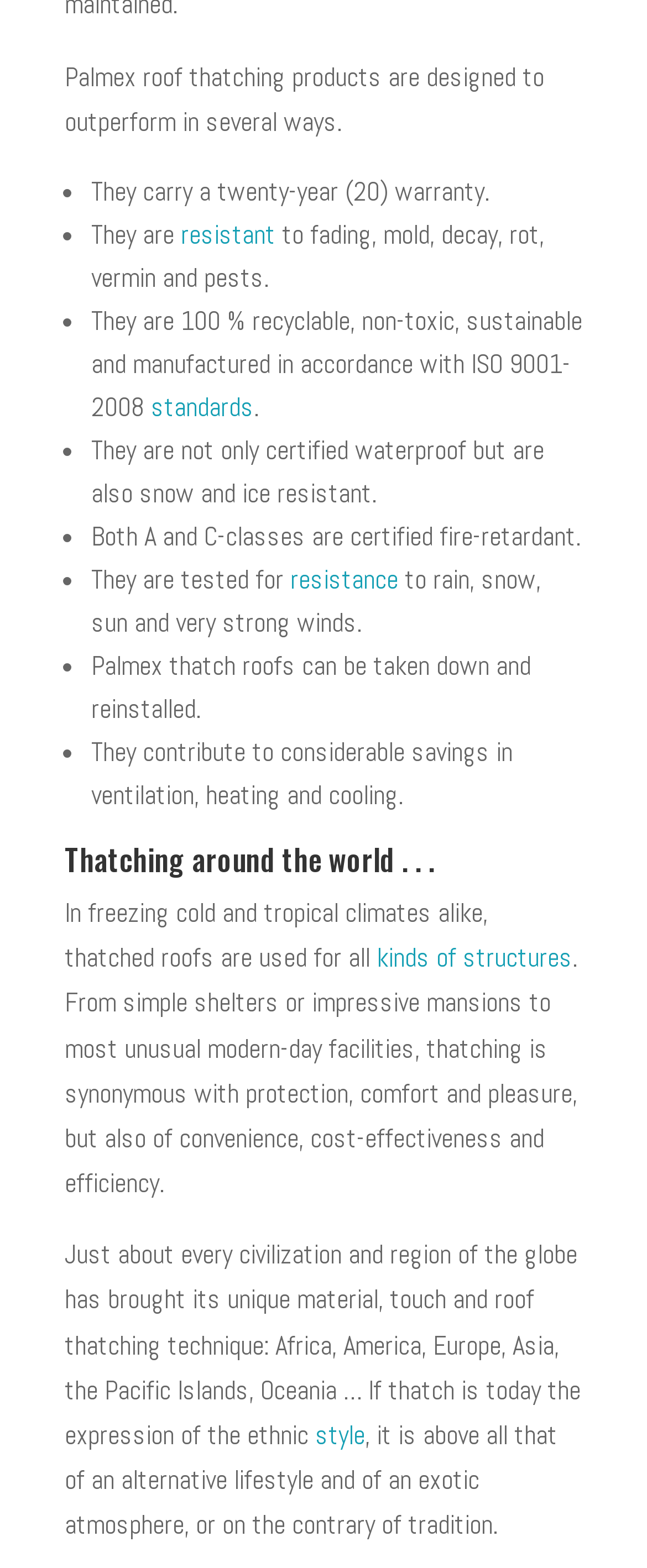Locate and provide the bounding box coordinates for the HTML element that matches this description: "kinds of structures".

[0.582, 0.6, 0.885, 0.622]